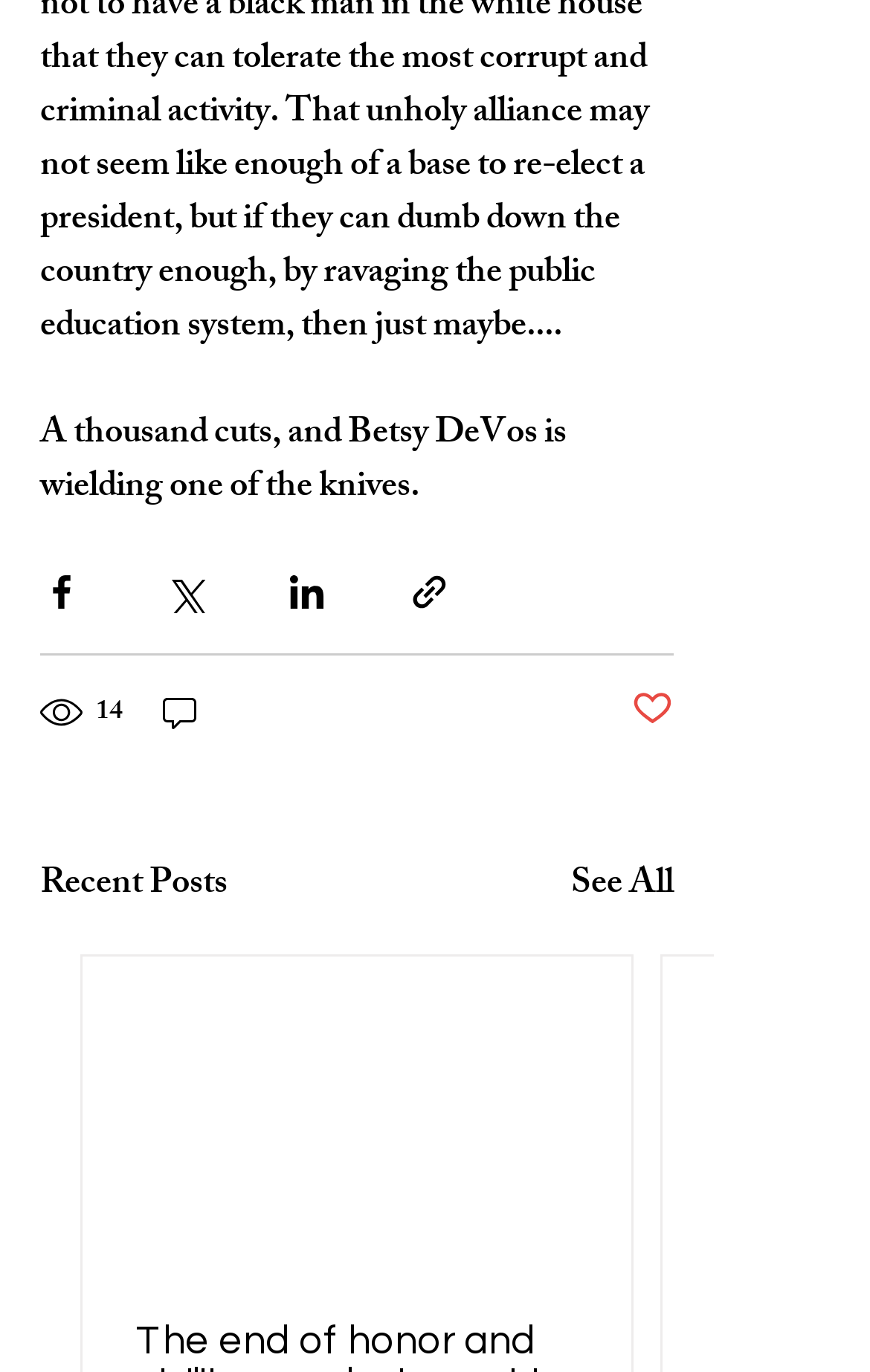Please indicate the bounding box coordinates for the clickable area to complete the following task: "View recent posts". The coordinates should be specified as four float numbers between 0 and 1, i.e., [left, top, right, bottom].

[0.046, 0.628, 0.262, 0.667]